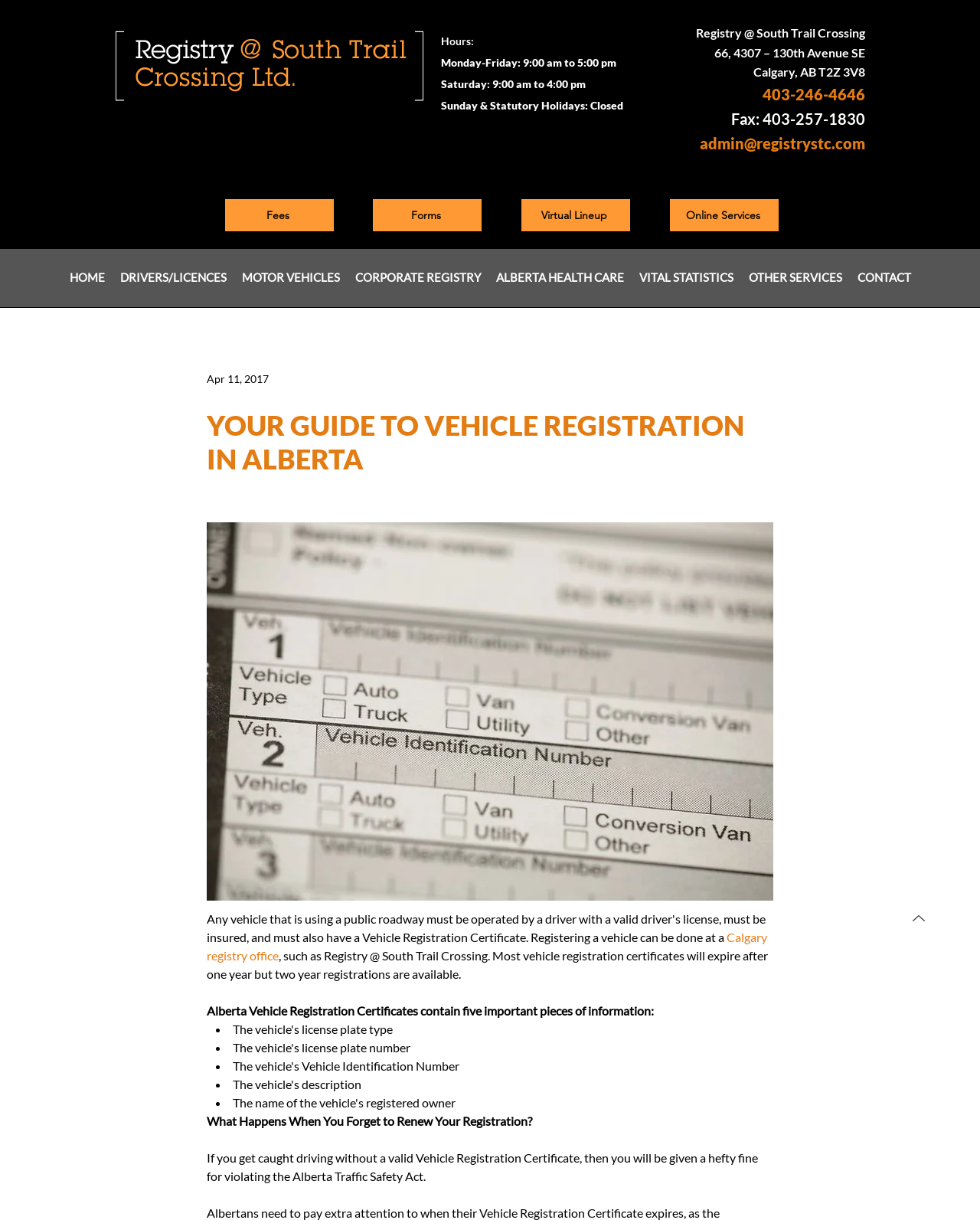Please specify the bounding box coordinates of the clickable region necessary for completing the following instruction: "Call the phone number". The coordinates must consist of four float numbers between 0 and 1, i.e., [left, top, right, bottom].

[0.778, 0.07, 0.883, 0.085]